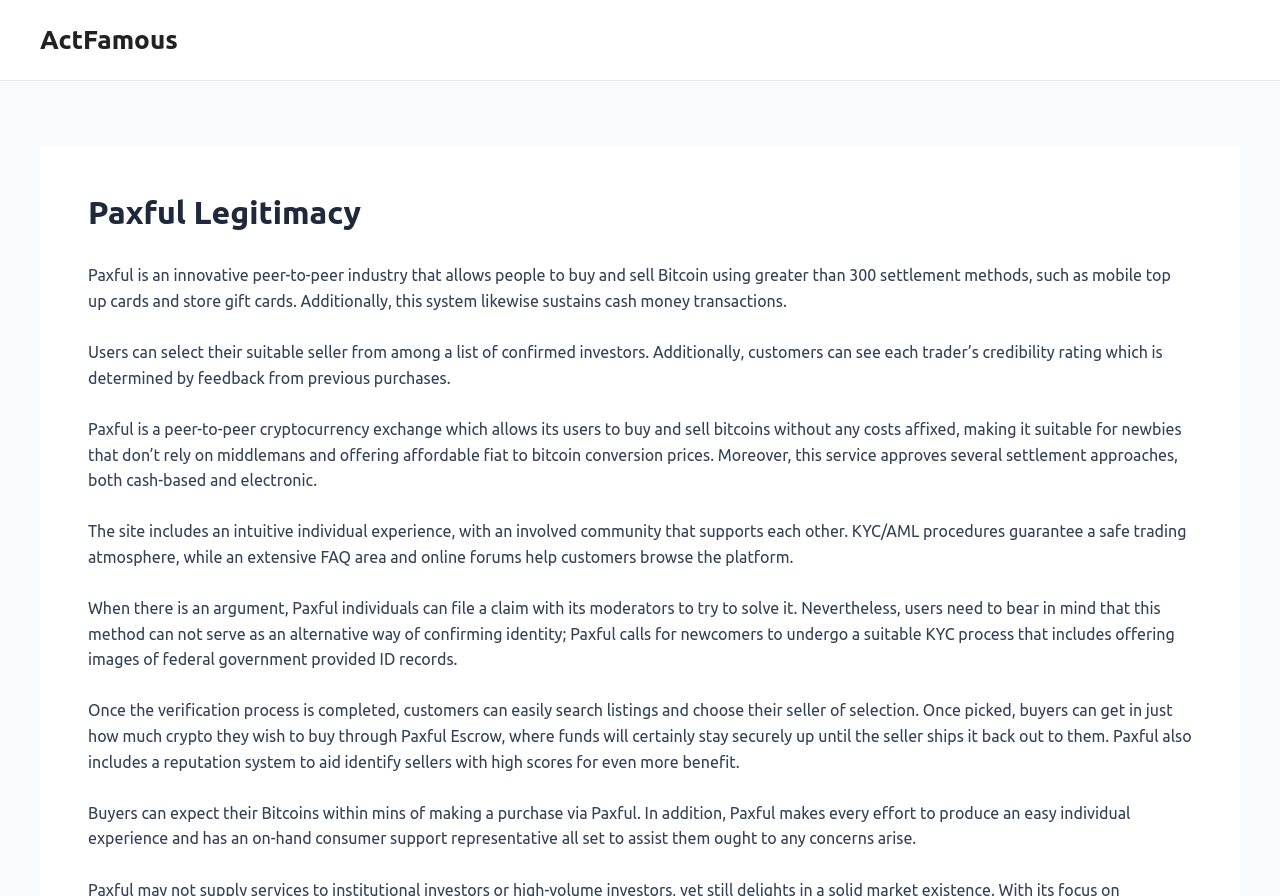Can you give a comprehensive explanation to the question given the content of the image?
What happens when there is an argument on Paxful?

When there is an argument, Paxful individuals can file a claim with its moderators to try to solve it, as mentioned in the webpage content.